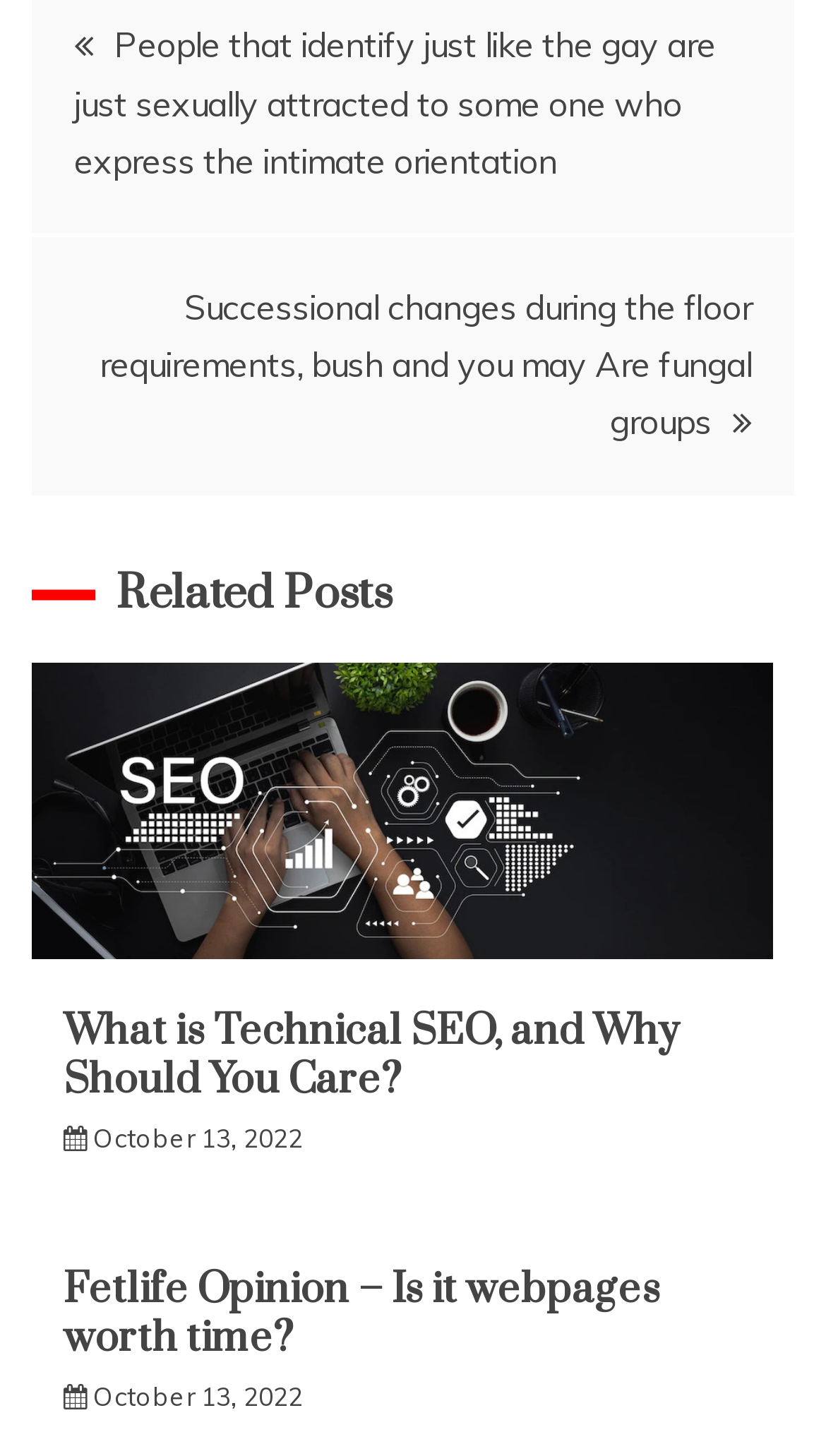Please provide a one-word or phrase answer to the question: 
How many headings are there on the webpage?

3